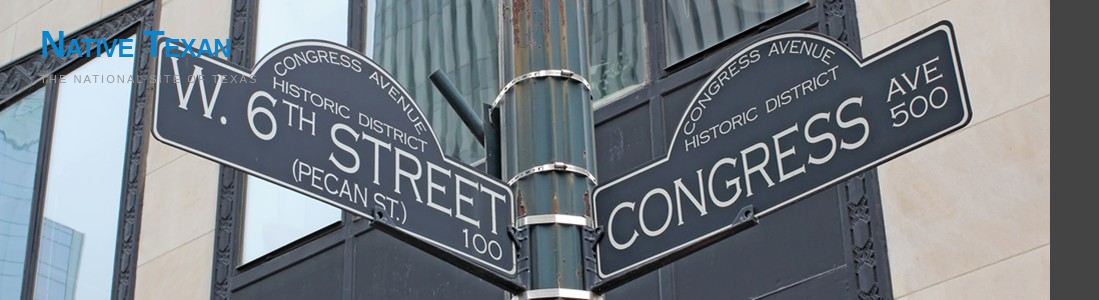Describe all elements and aspects of the image.

The image features a street sign prominently displaying the intersection of W. 6th Street and Congress Avenue in a historic district. The sign indicates that W. 6th Street is also known as Pecan Street, with the street number labeled as 100, while Congress Avenue is marked as Ave 500. Above the street signs, the logo for "Native Texan" is visible, emphasizing the cultural and regional significance of Texas. The overall aesthetic captures a blend of urban history and contemporary life, reflecting the rich heritage of the area.